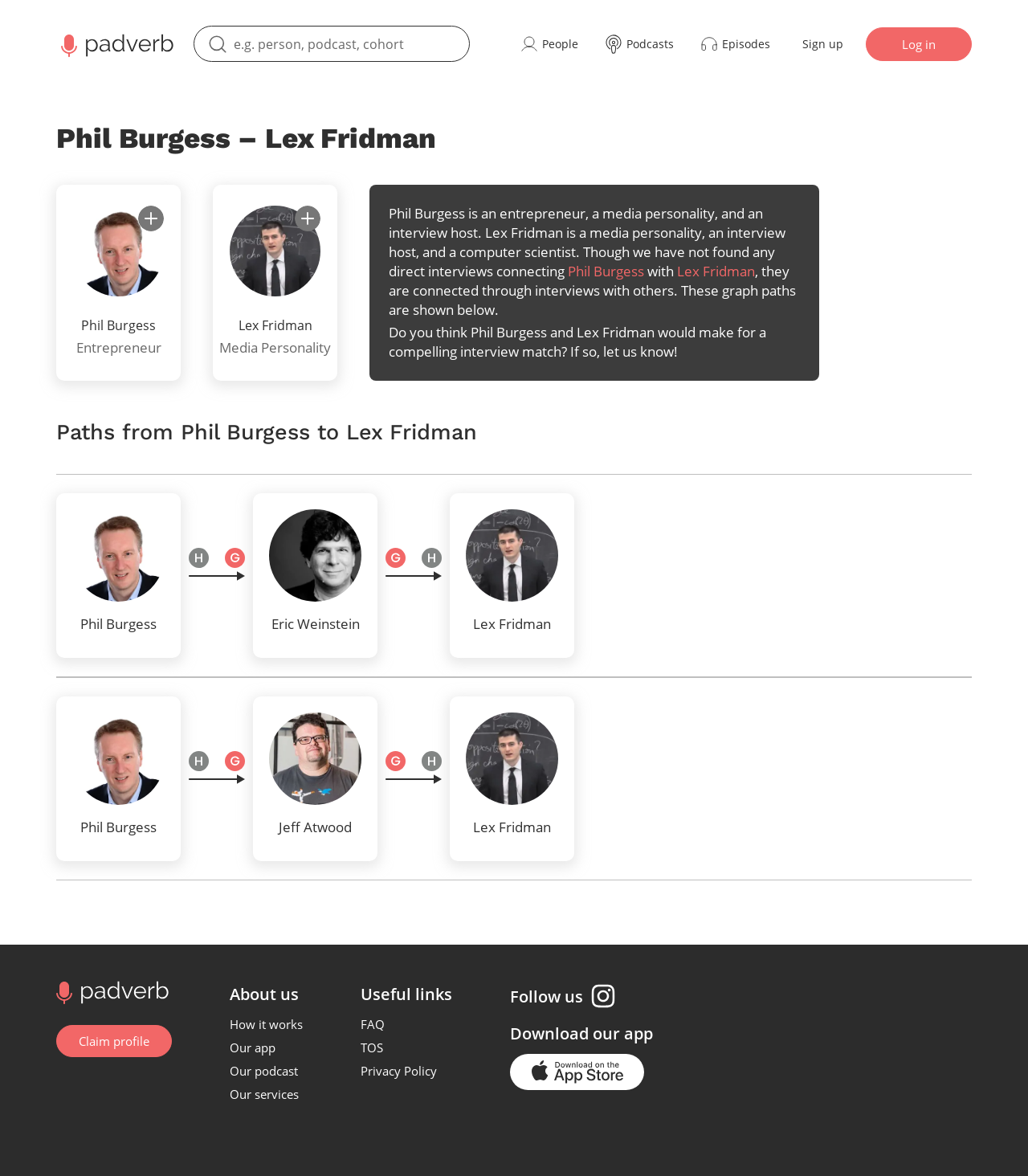Find the bounding box coordinates for the area that must be clicked to perform this action: "View the paths from Phil Burgess to Lex Fridman".

[0.055, 0.357, 0.945, 0.378]